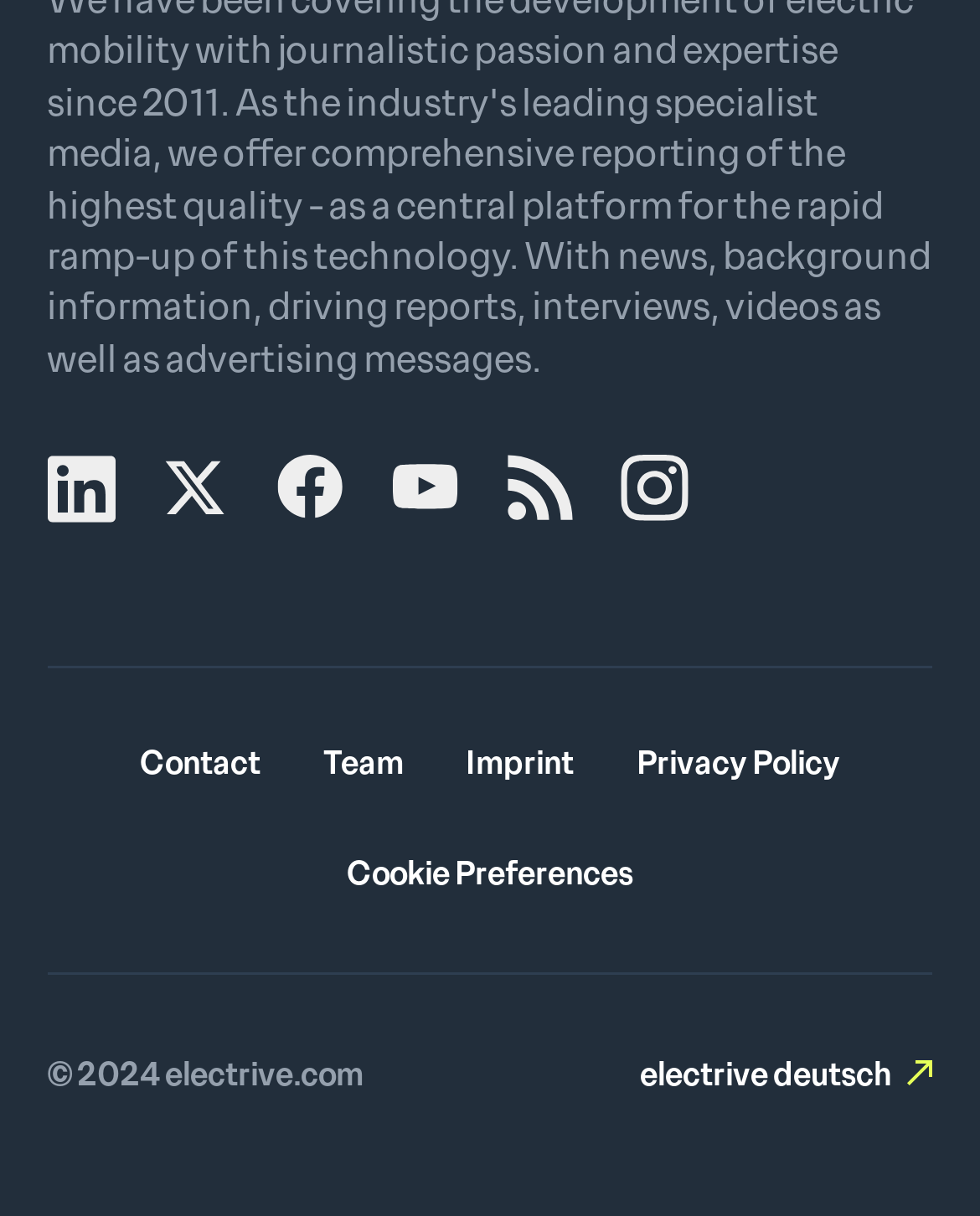Determine the bounding box coordinates for the UI element described. Format the coordinates as (top-left x, top-left y, bottom-right x, bottom-right y) and ensure all values are between 0 and 1. Element description: parent_node: BOOK REVIEWS

None